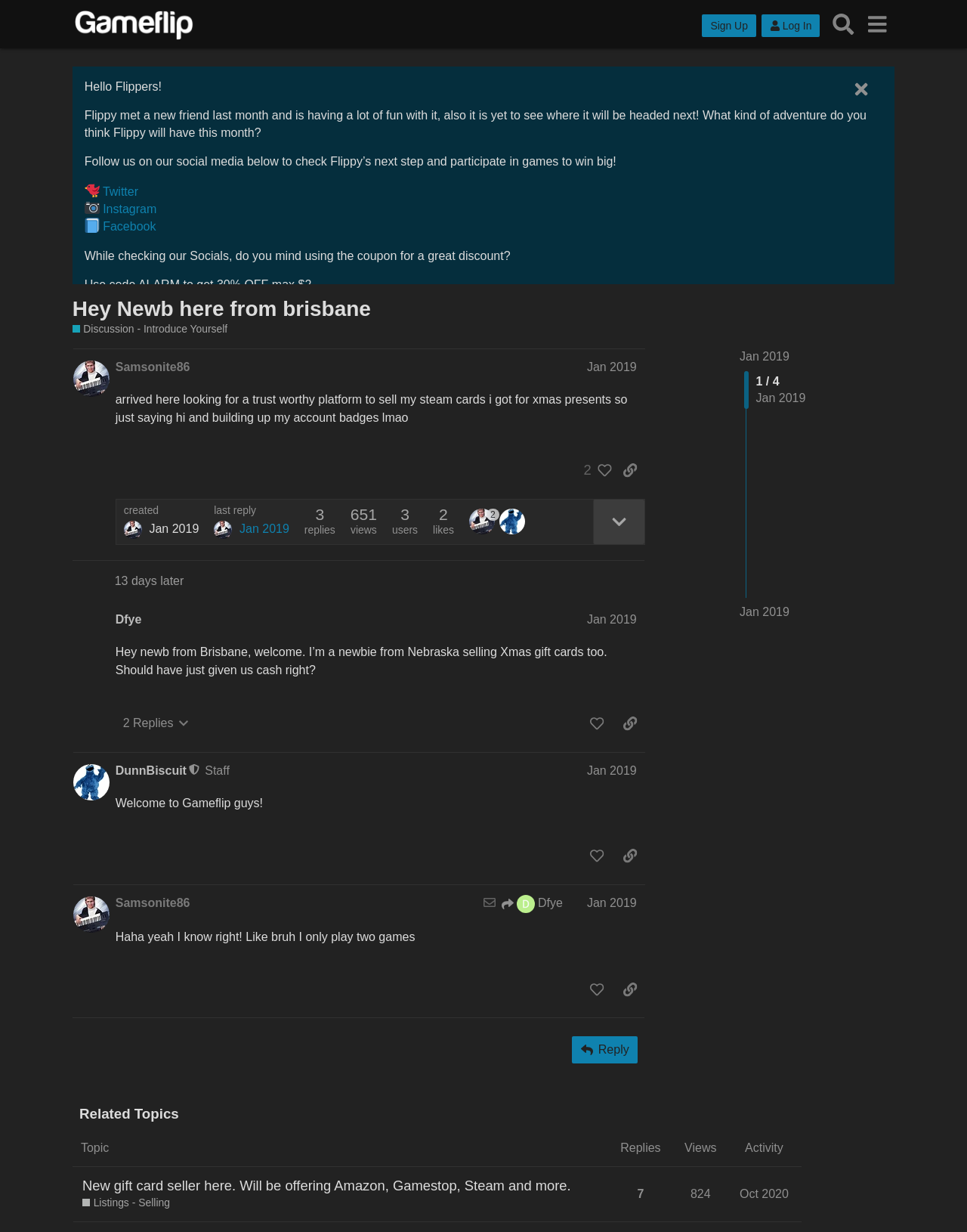Identify the bounding box coordinates of the specific part of the webpage to click to complete this instruction: "Go to the 'OSU Institutions'".

None